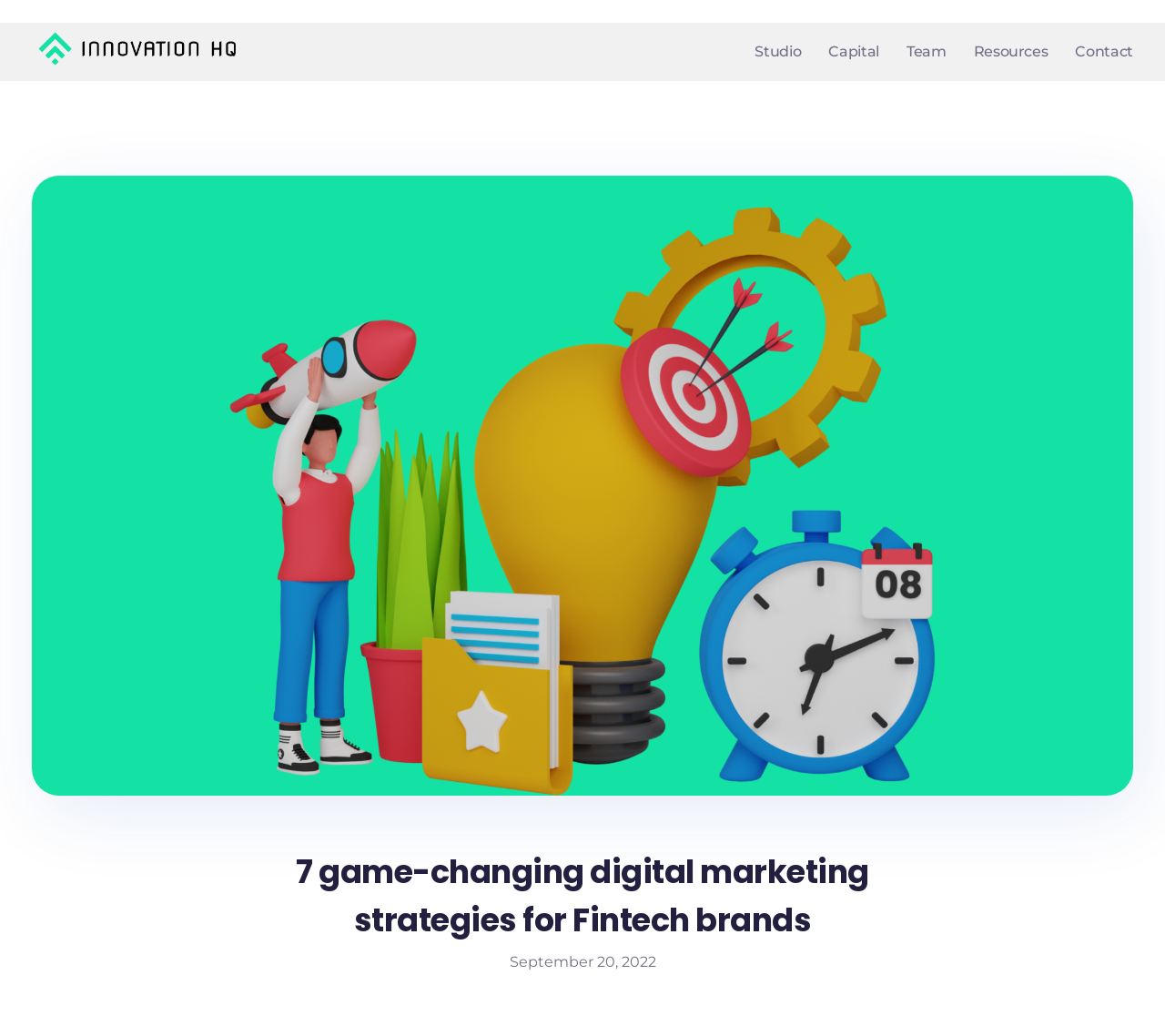Based on the description "parent_node: IHQ Ventures title="IHQ Ventures"", find the bounding box of the specified UI element.

[0.027, 0.024, 0.479, 0.07]